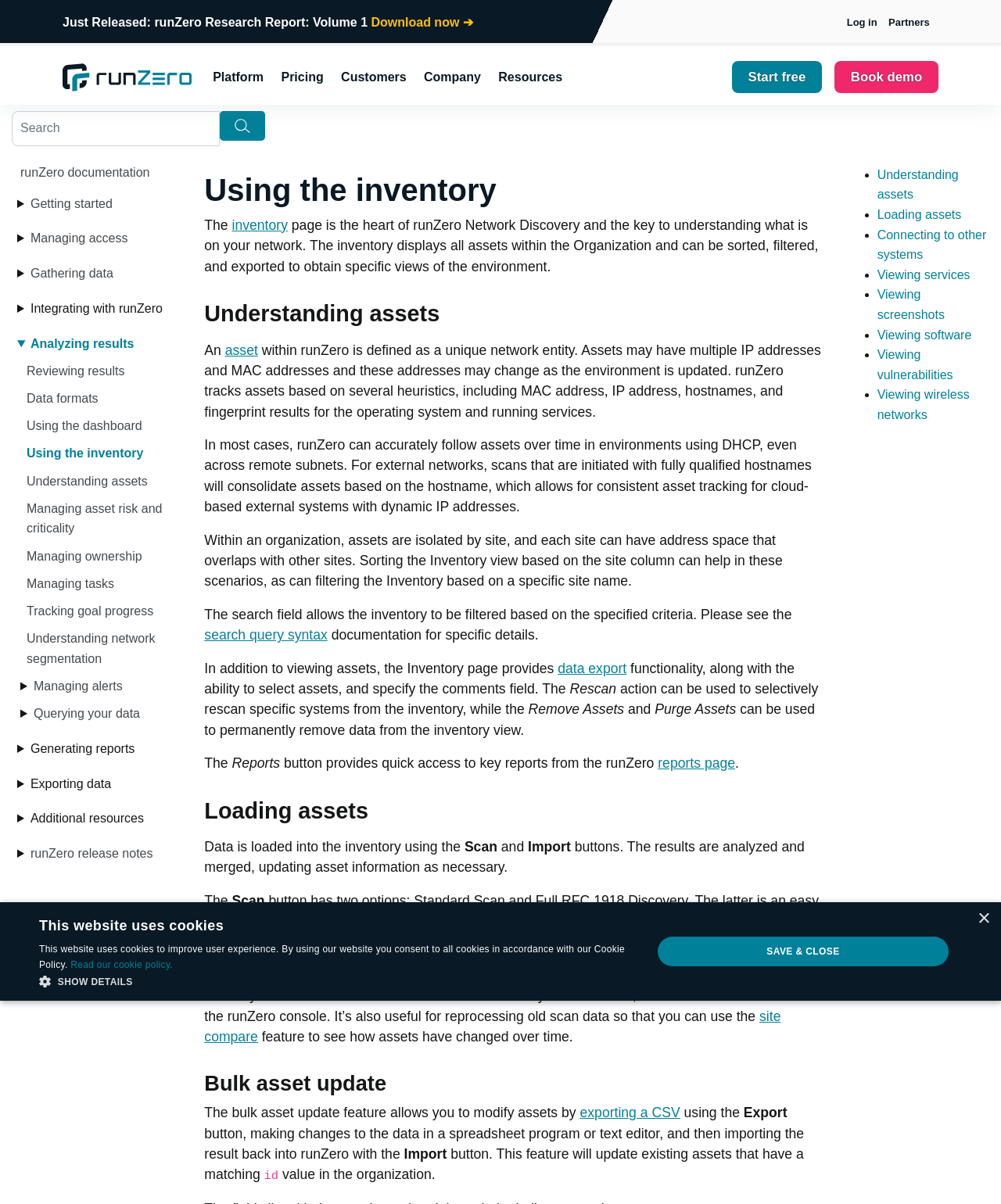What is the topic of the documentation section?
Based on the image, respond with a single word or phrase.

runZero documentation